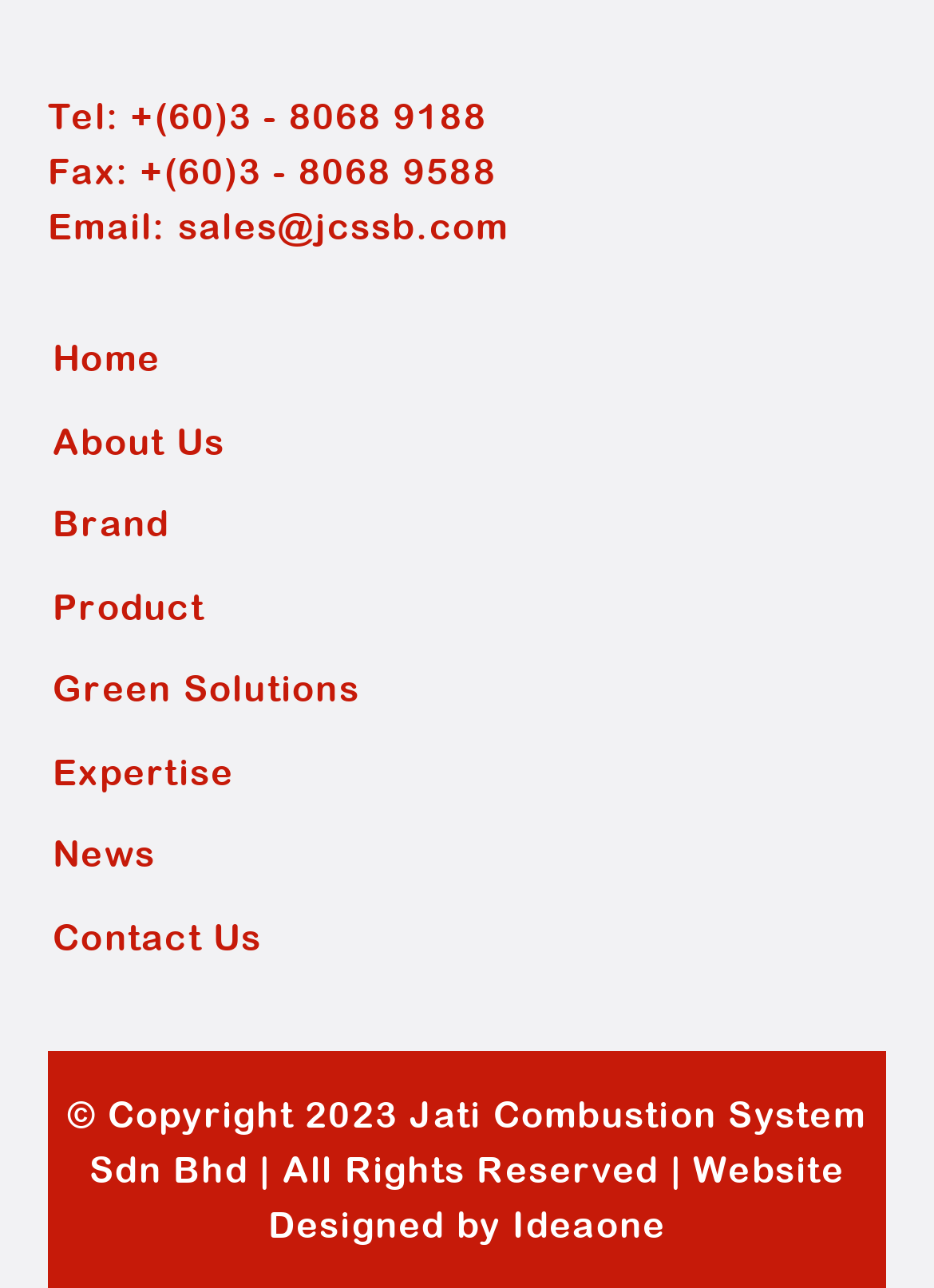Determine the bounding box coordinates of the target area to click to execute the following instruction: "Contact the company via email."

[0.19, 0.16, 0.545, 0.192]